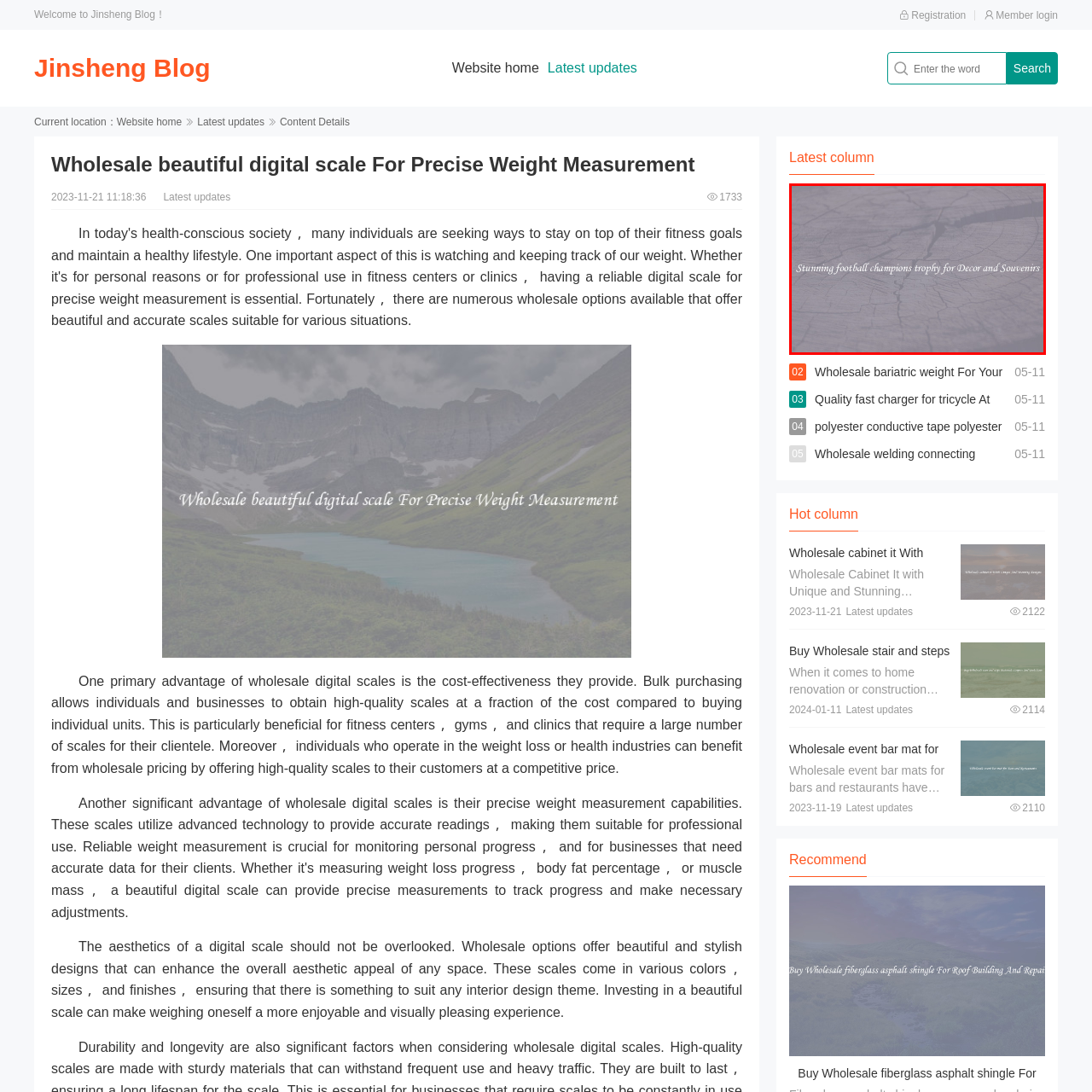Provide a detailed account of the visual content within the red-outlined section of the image.

This image features a stunning football champions trophy designed for decor and souvenirs. The trophy is intricately crafted, showcasing elegance and sophistication, making it an ideal piece for honoring sports achievements. Its design highlights the essence of victory and celebration, perfect for displaying in homes, offices, or sports clubs. The subtle elegance of this trophy not only signifies excellence in football but also serves as a stylish decorative item that enhances any space's aesthetic appeal. Whether for personal collection or as a gift, this trophy embodies the spirit of sportsmanship and triumph.